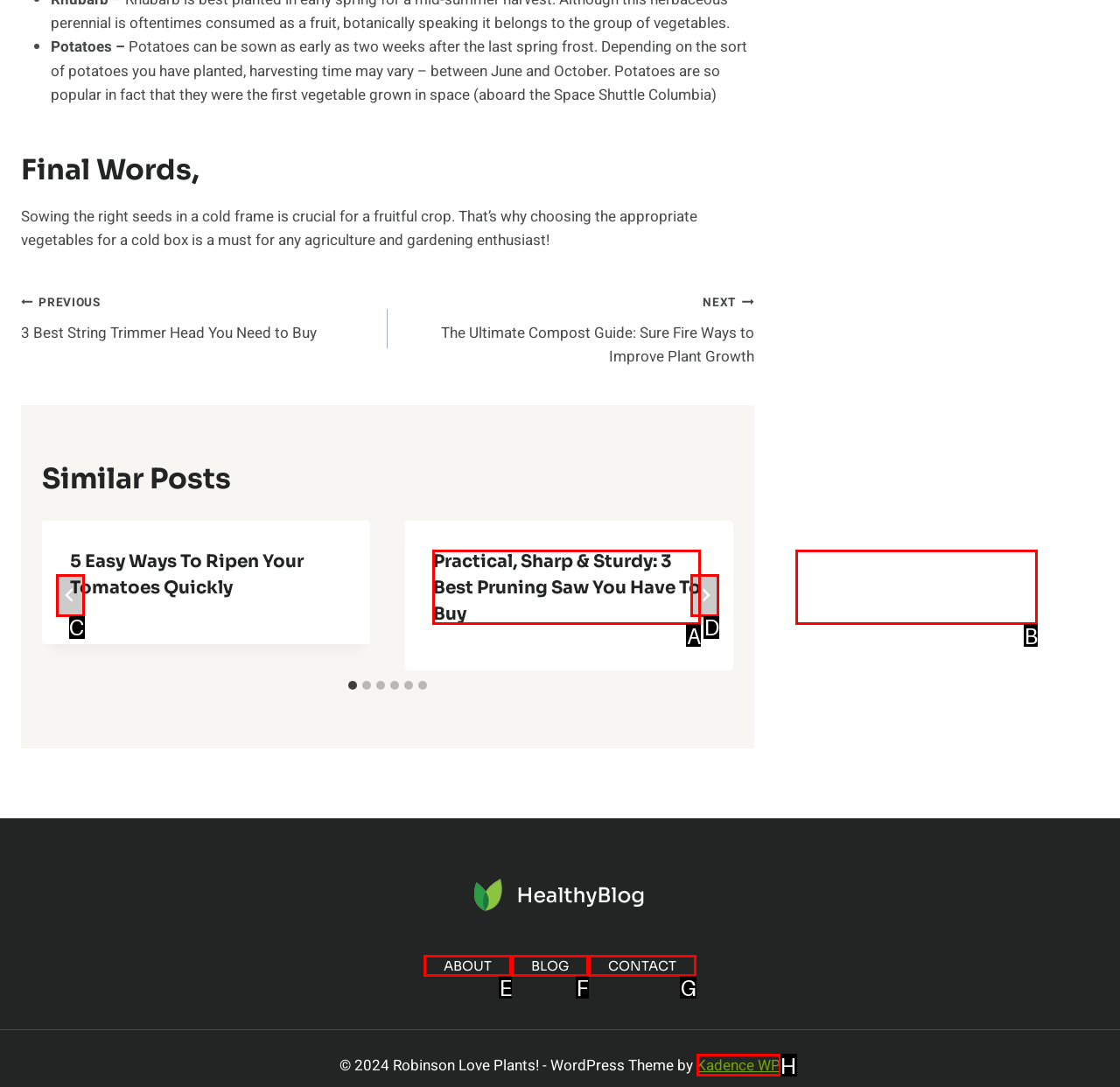Match the description to the correct option: aria-label="Go to last slide"
Provide the letter of the matching option directly.

C